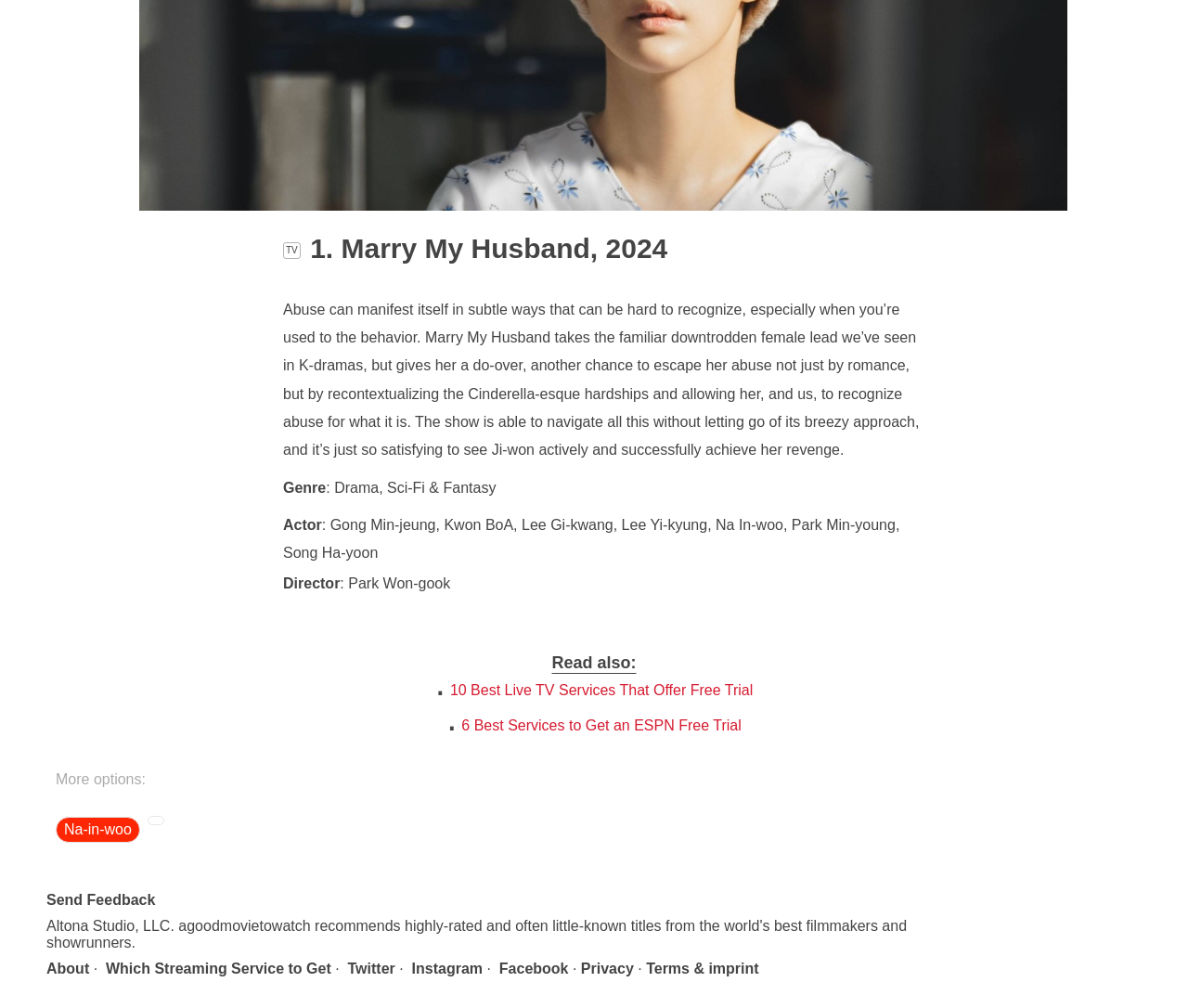Determine the bounding box coordinates of the UI element that matches the following description: "Send Feedback". The coordinates should be four float numbers between 0 and 1 in the format [left, top, right, bottom].

[0.039, 0.885, 0.131, 0.9]